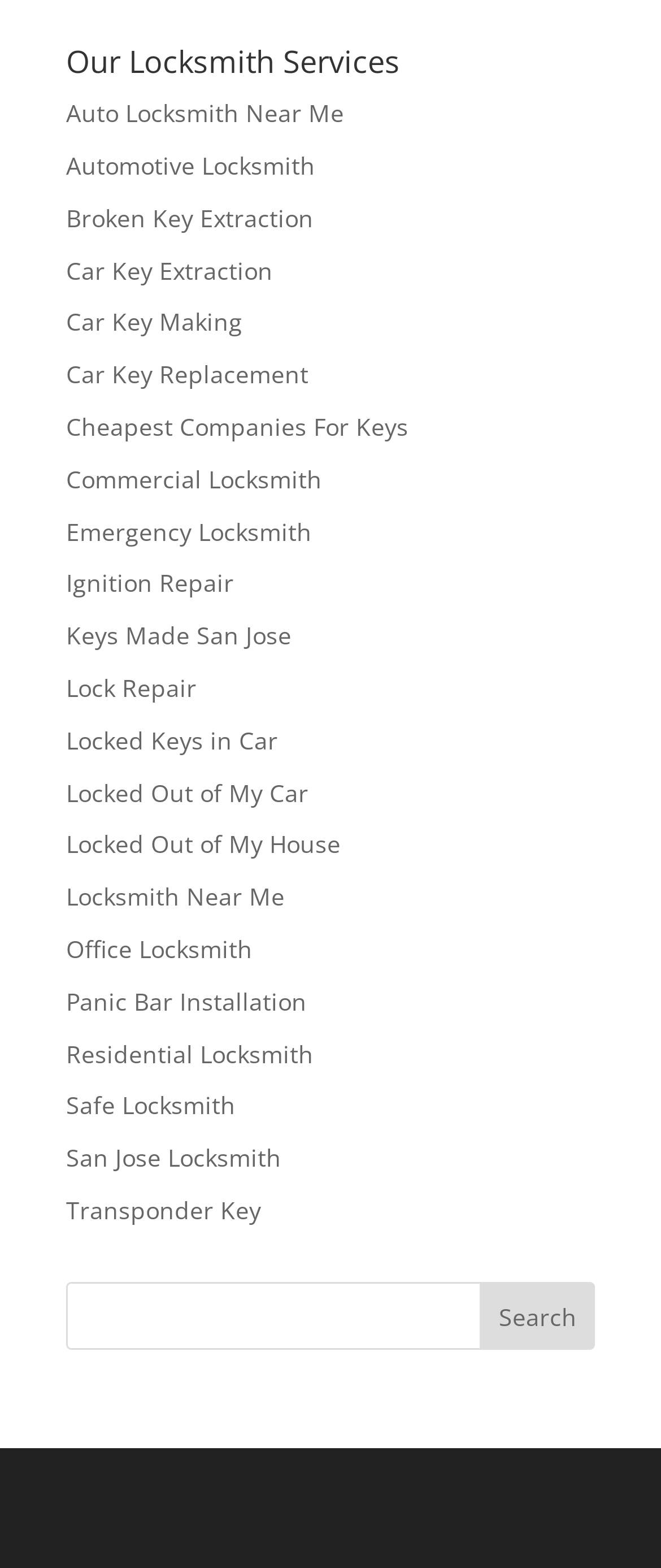Find the bounding box coordinates of the area that needs to be clicked in order to achieve the following instruction: "Explore residential locksmith services". The coordinates should be specified as four float numbers between 0 and 1, i.e., [left, top, right, bottom].

[0.1, 0.661, 0.474, 0.682]